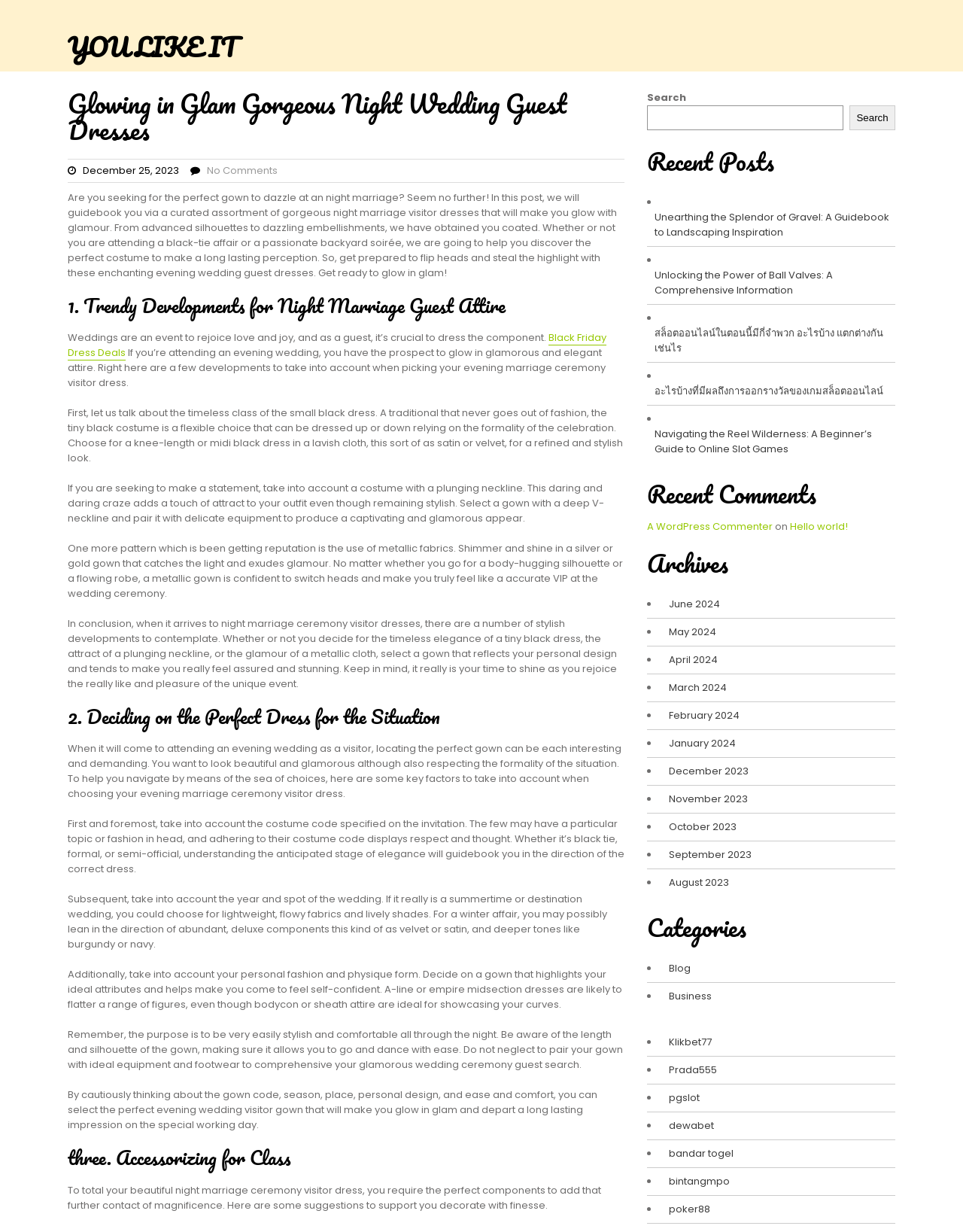What is the main heading displayed on the webpage? Please provide the text.

YOU LIKE IT